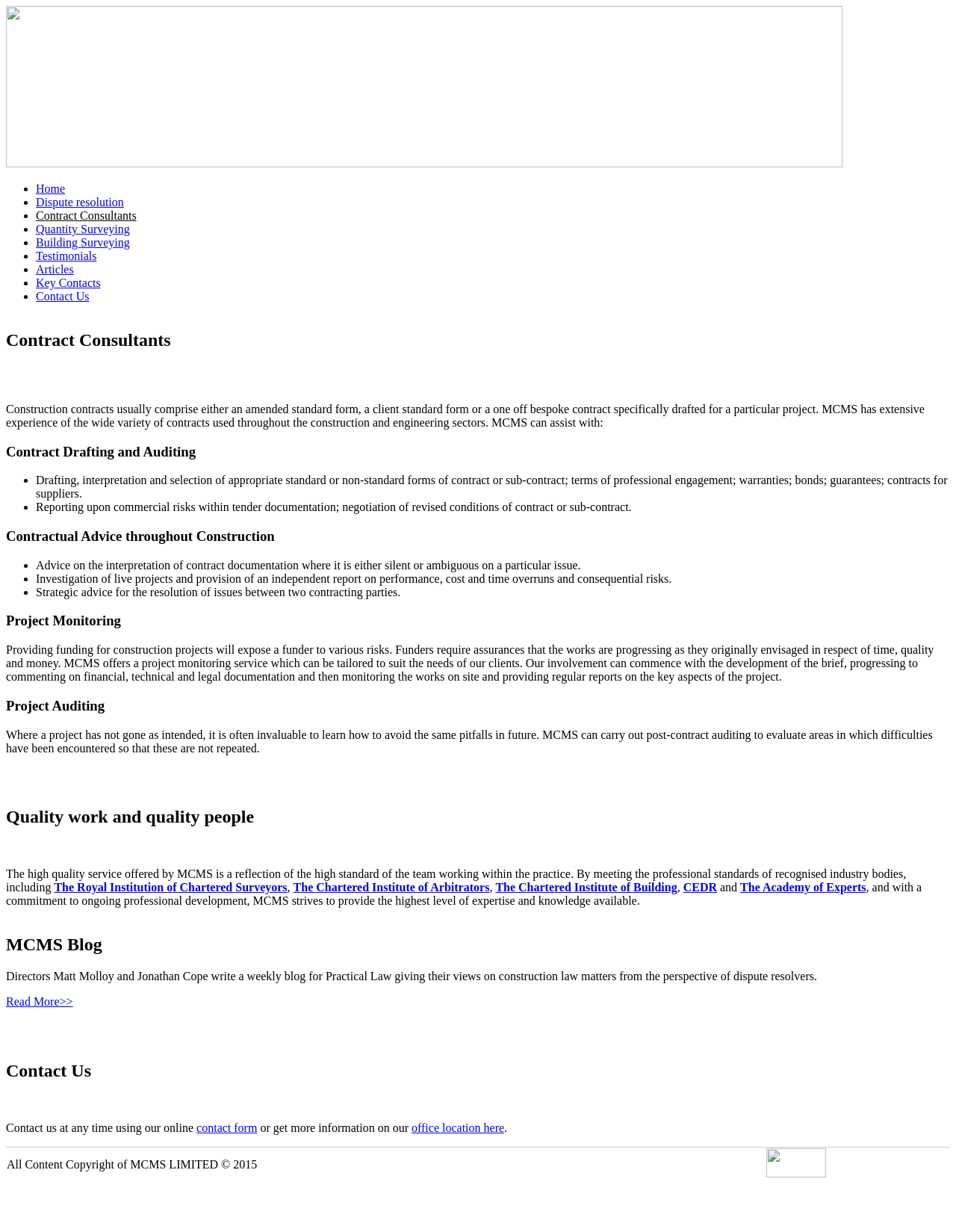What is the purpose of project monitoring?
Based on the screenshot, give a detailed explanation to answer the question.

According to the webpage, project monitoring is a service offered by MCMS to ensure that construction projects are progressing as intended in terms of time, quality, and money. This service is designed to provide funders with assurances that the works are being carried out as planned.